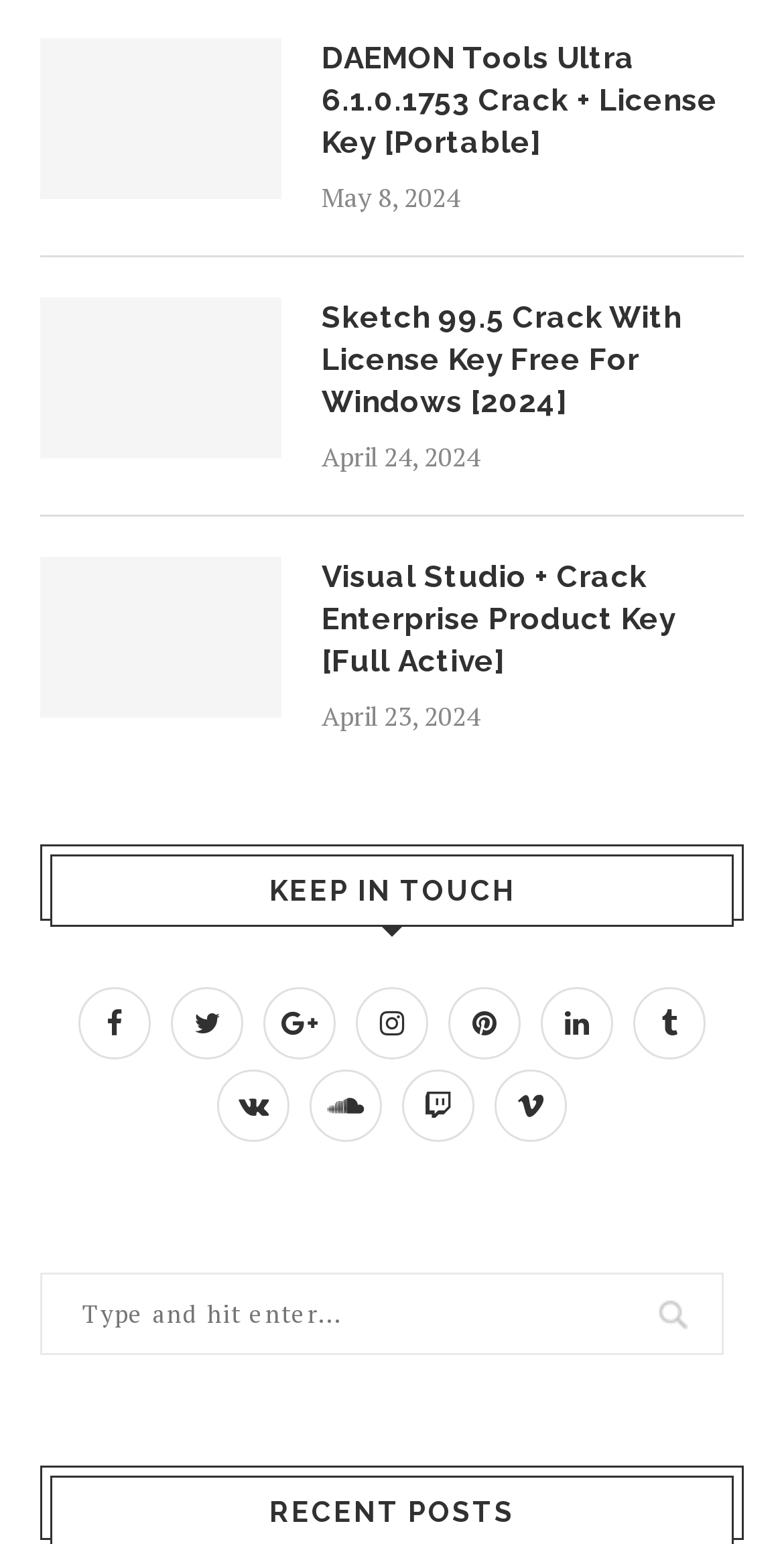Kindly provide the bounding box coordinates of the section you need to click on to fulfill the given instruction: "Get Visual Studio + Crack Enterprise Product Key".

[0.41, 0.361, 0.949, 0.443]